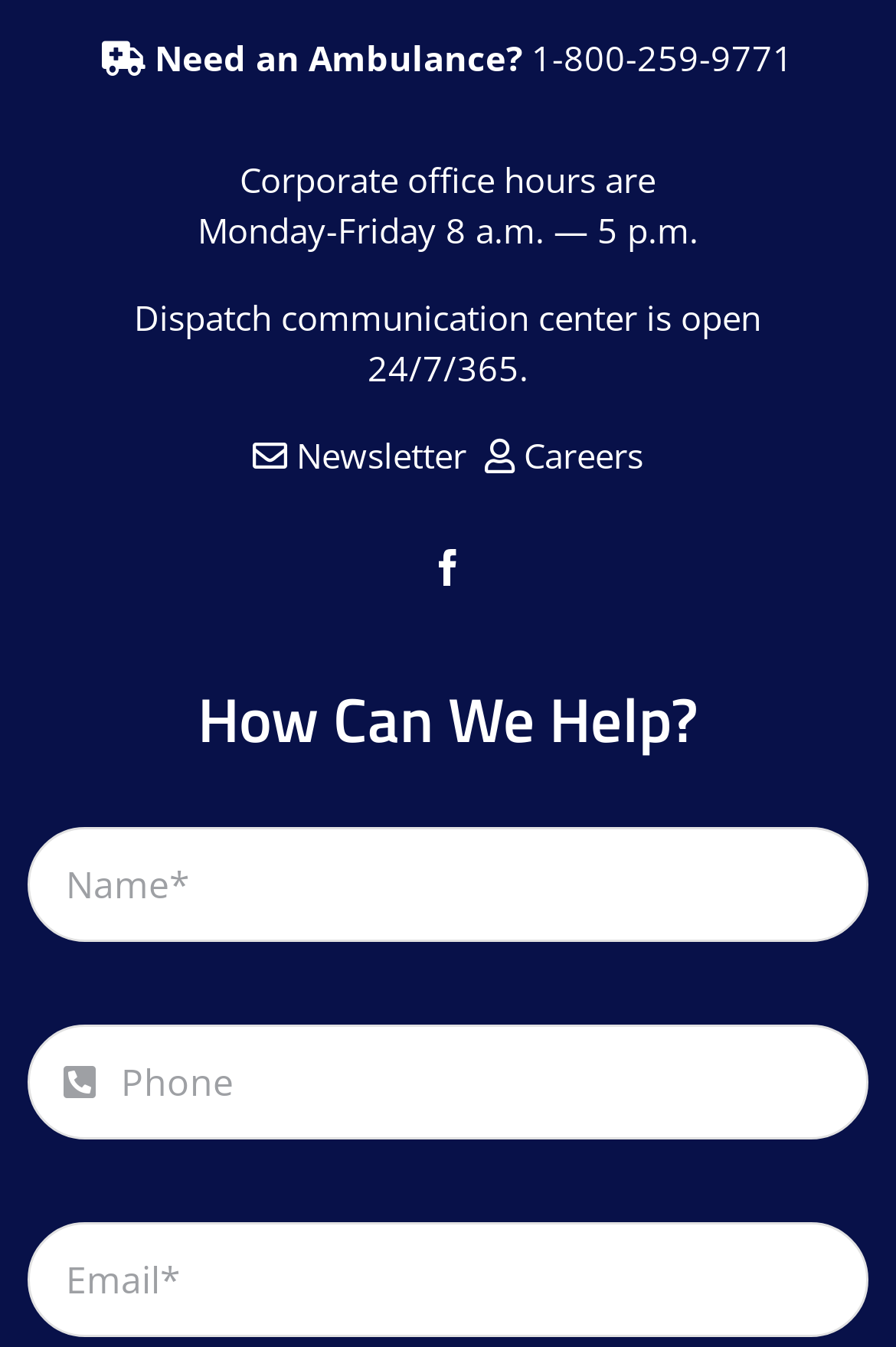What is the phone number for ambulance?
Using the information presented in the image, please offer a detailed response to the question.

The phone number for ambulance can be found in the link at the top of the page, which says 'Need an Ambulance? 1-800-259-9771'.